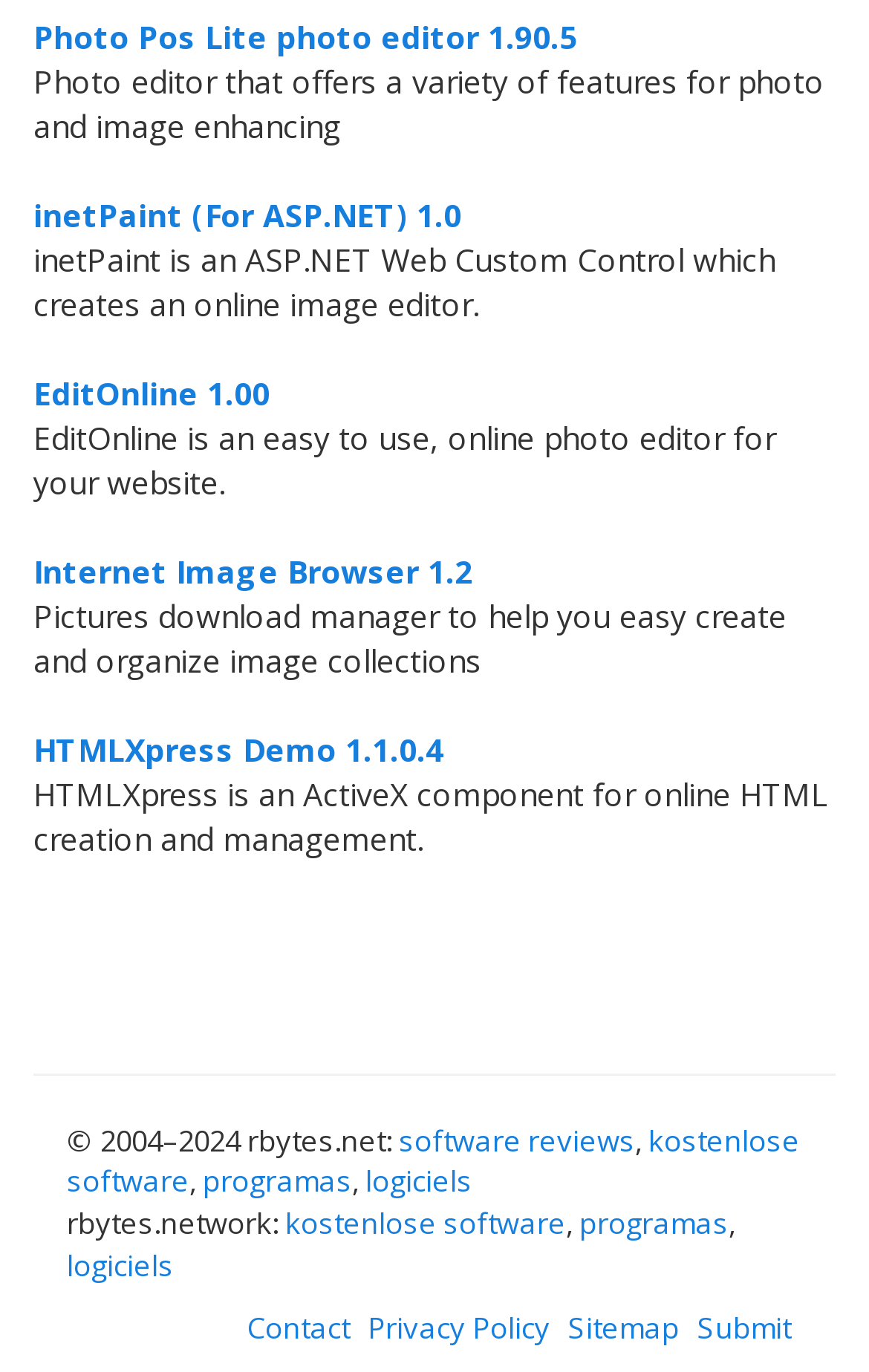Using the provided element description: "kostenlose software", determine the bounding box coordinates of the corresponding UI element in the screenshot.

[0.328, 0.877, 0.651, 0.906]